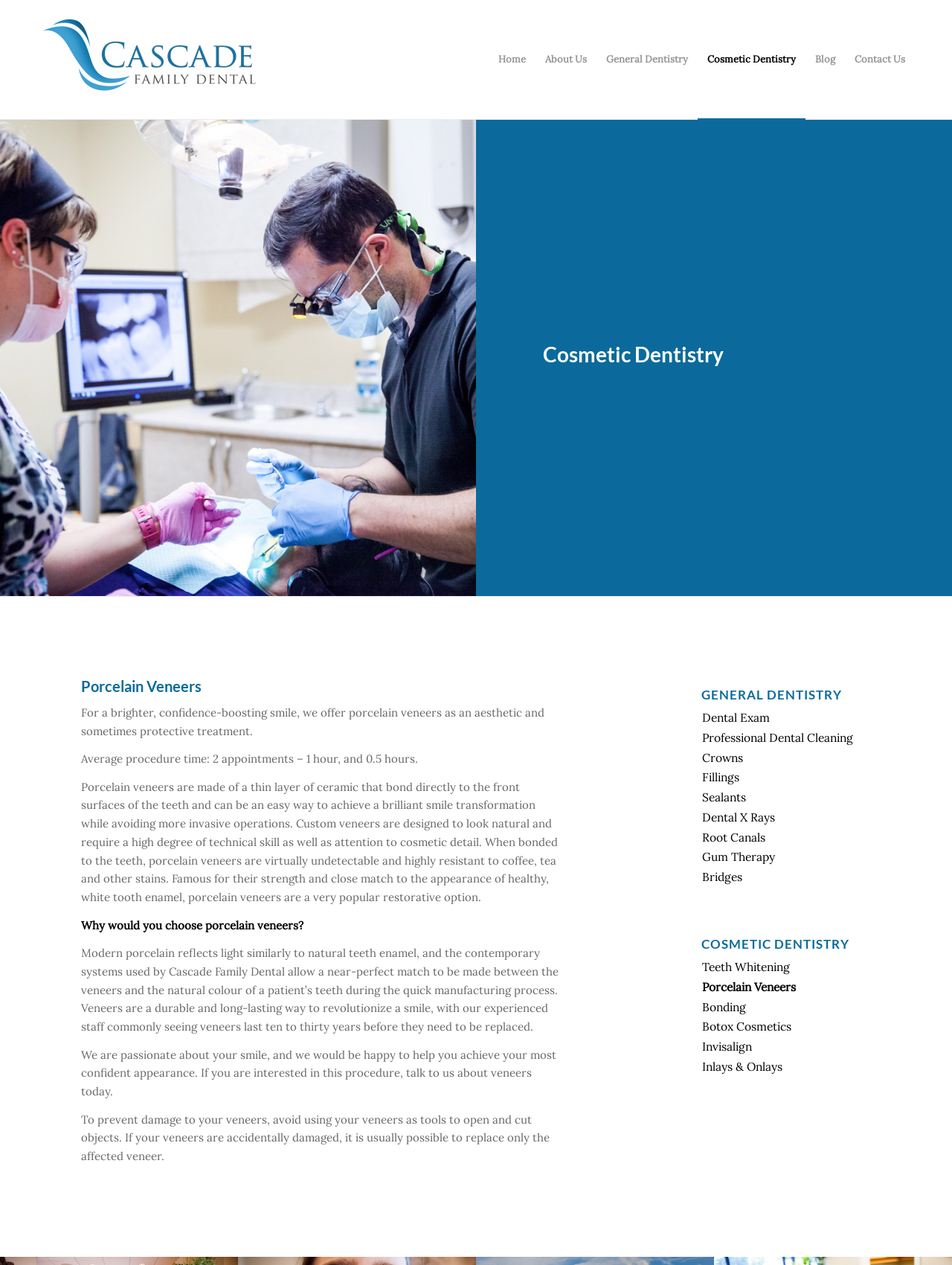Please determine the bounding box coordinates of the area that needs to be clicked to complete this task: 'Share on Facebook'. The coordinates must be four float numbers between 0 and 1, formatted as [left, top, right, bottom].

None